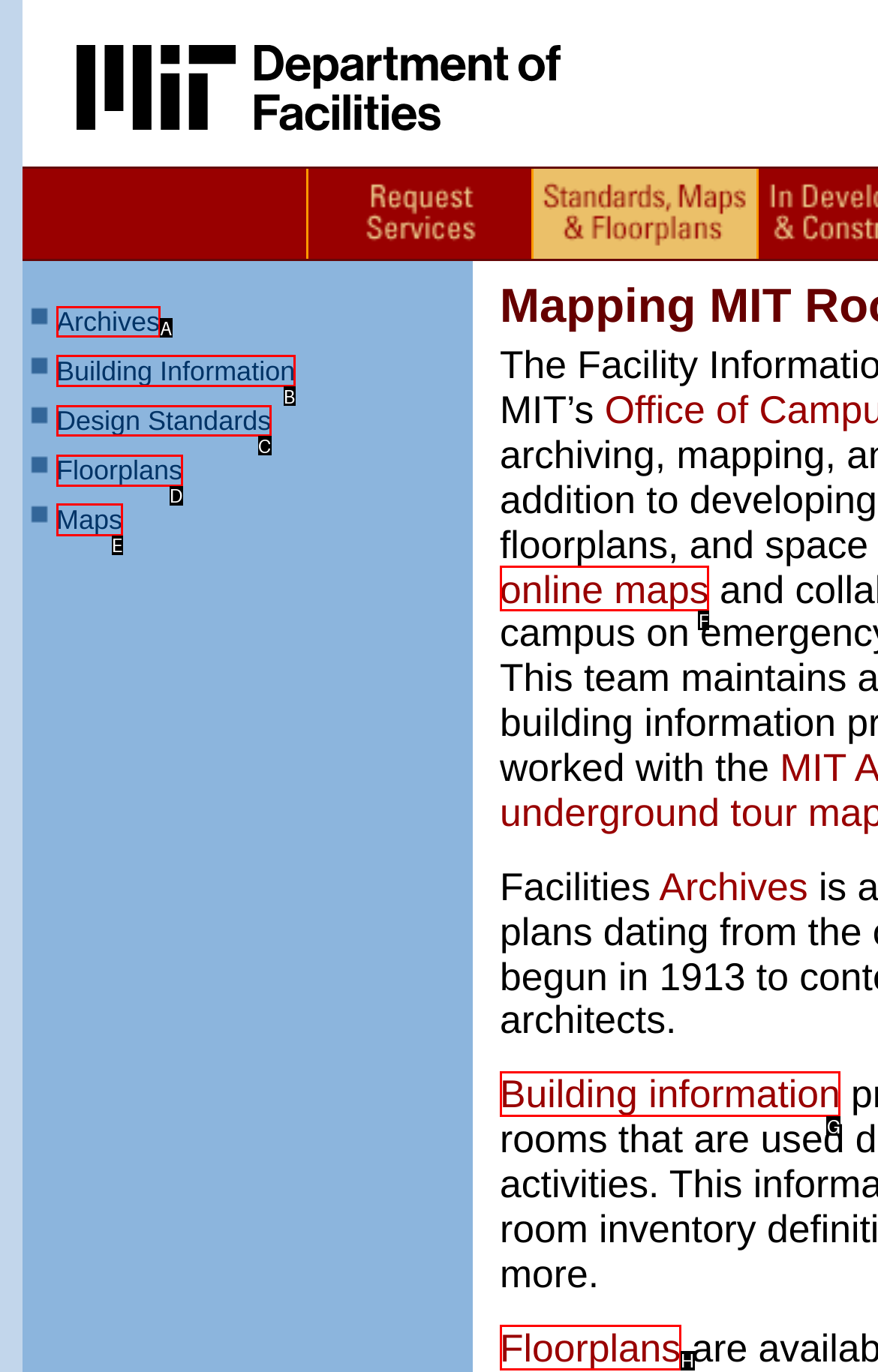Determine the HTML element that aligns with the description: Maps
Answer by stating the letter of the appropriate option from the available choices.

E